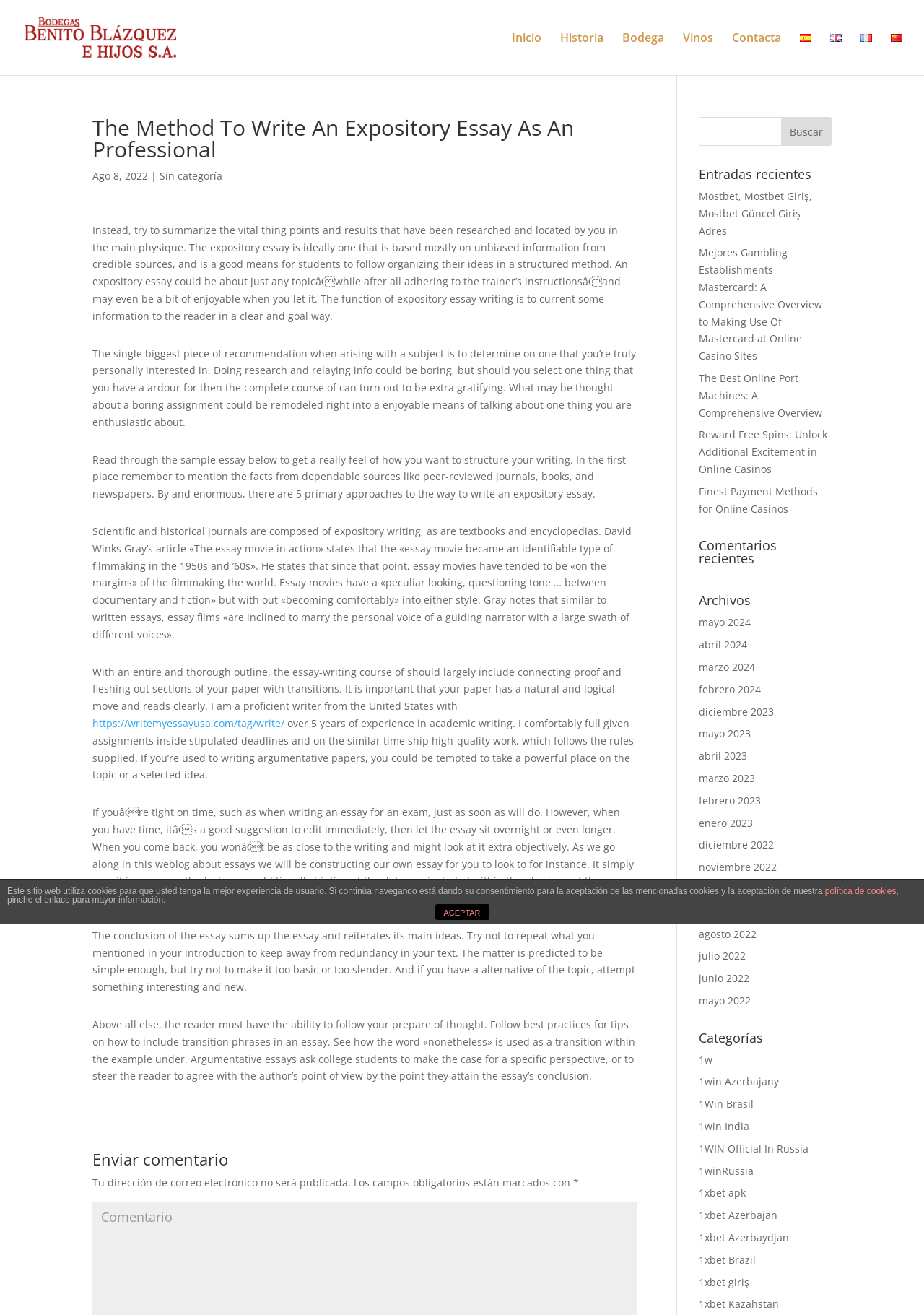Give a short answer using one word or phrase for the question:
What type of journals are composed of expository writing?

Scientific and historical journals